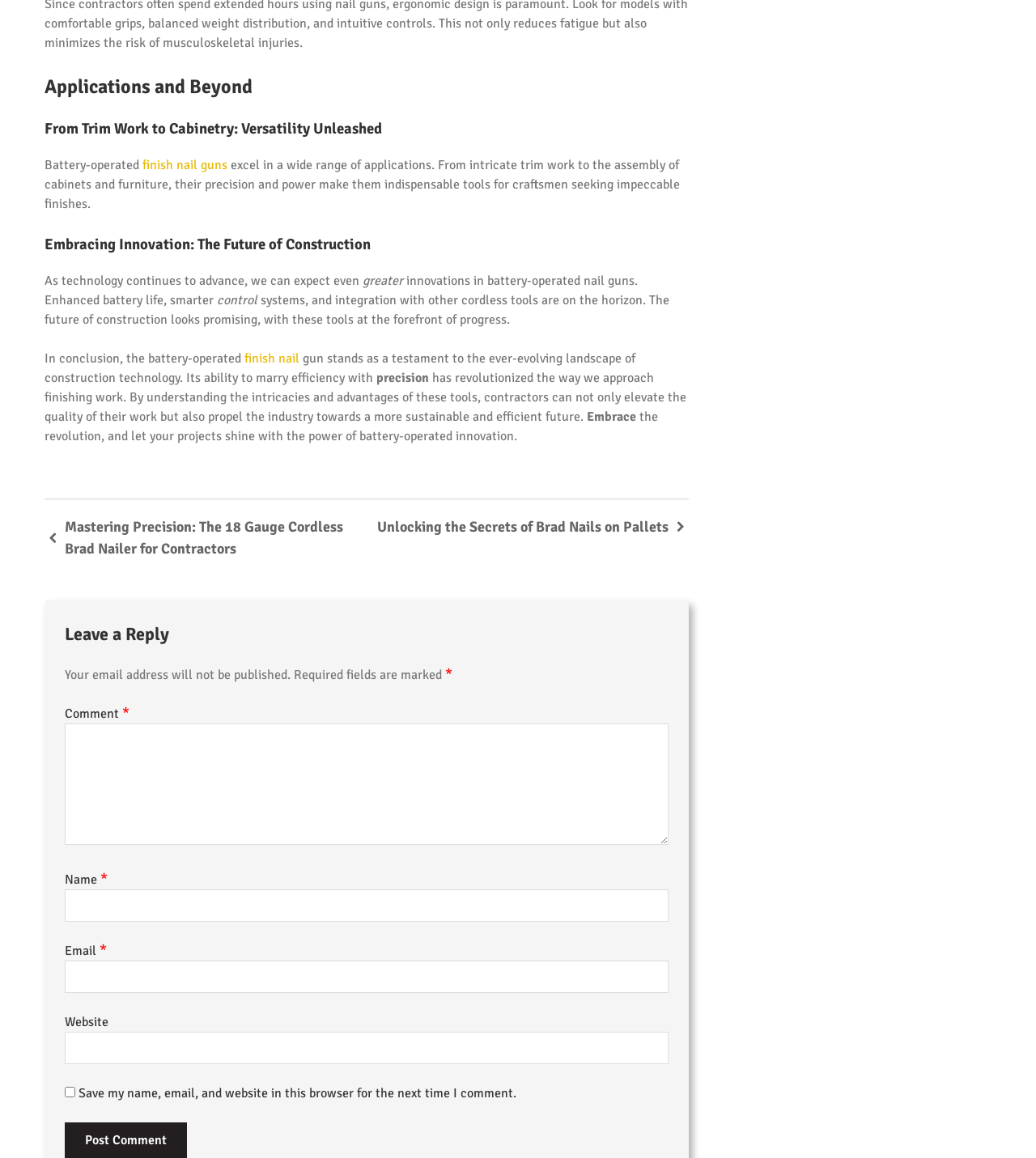Use one word or a short phrase to answer the question provided: 
What is required to submit a comment?

Name, email, and comment